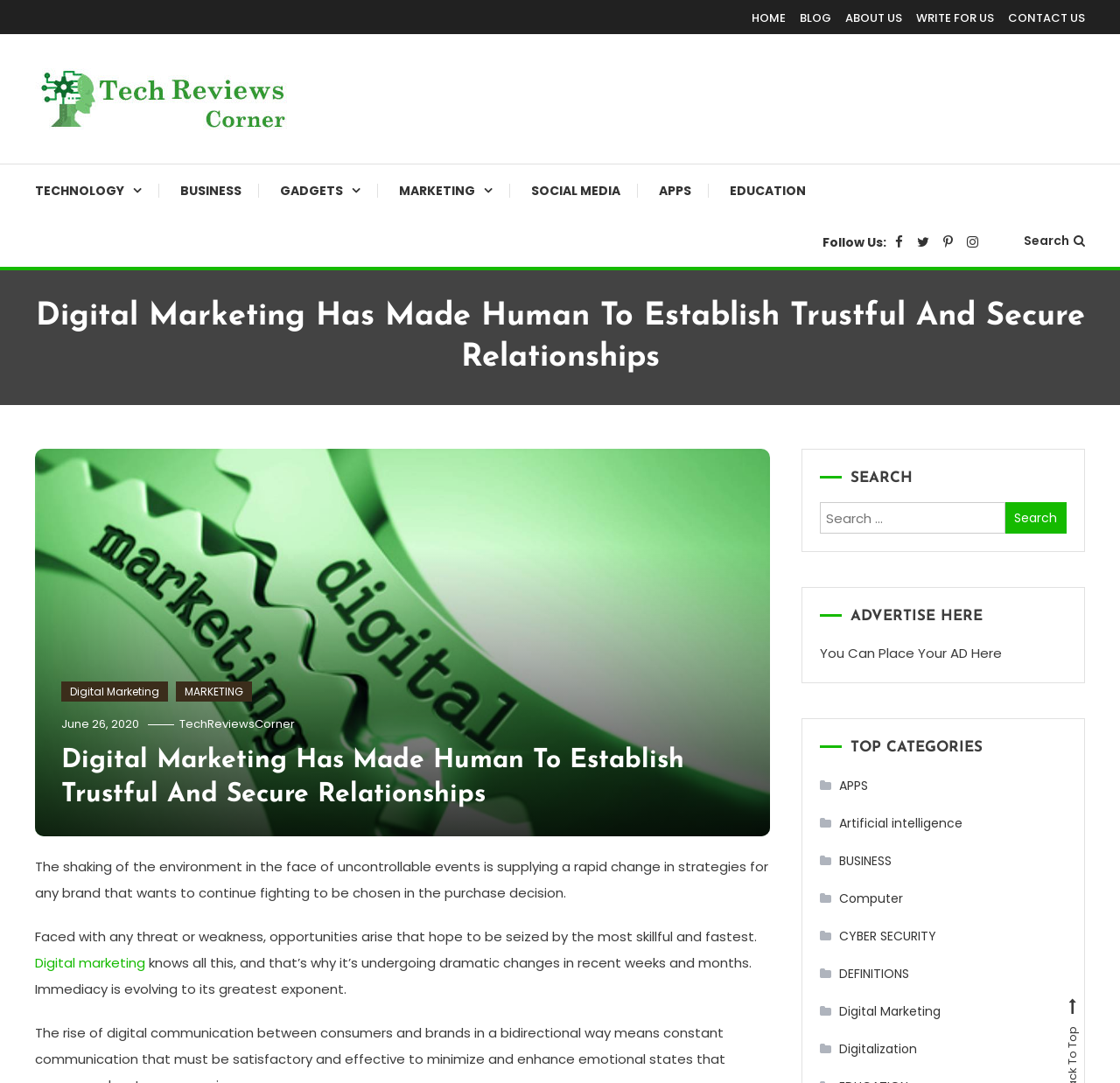Identify the bounding box coordinates of the region that should be clicked to execute the following instruction: "Click on HOME".

[0.671, 0.007, 0.702, 0.026]